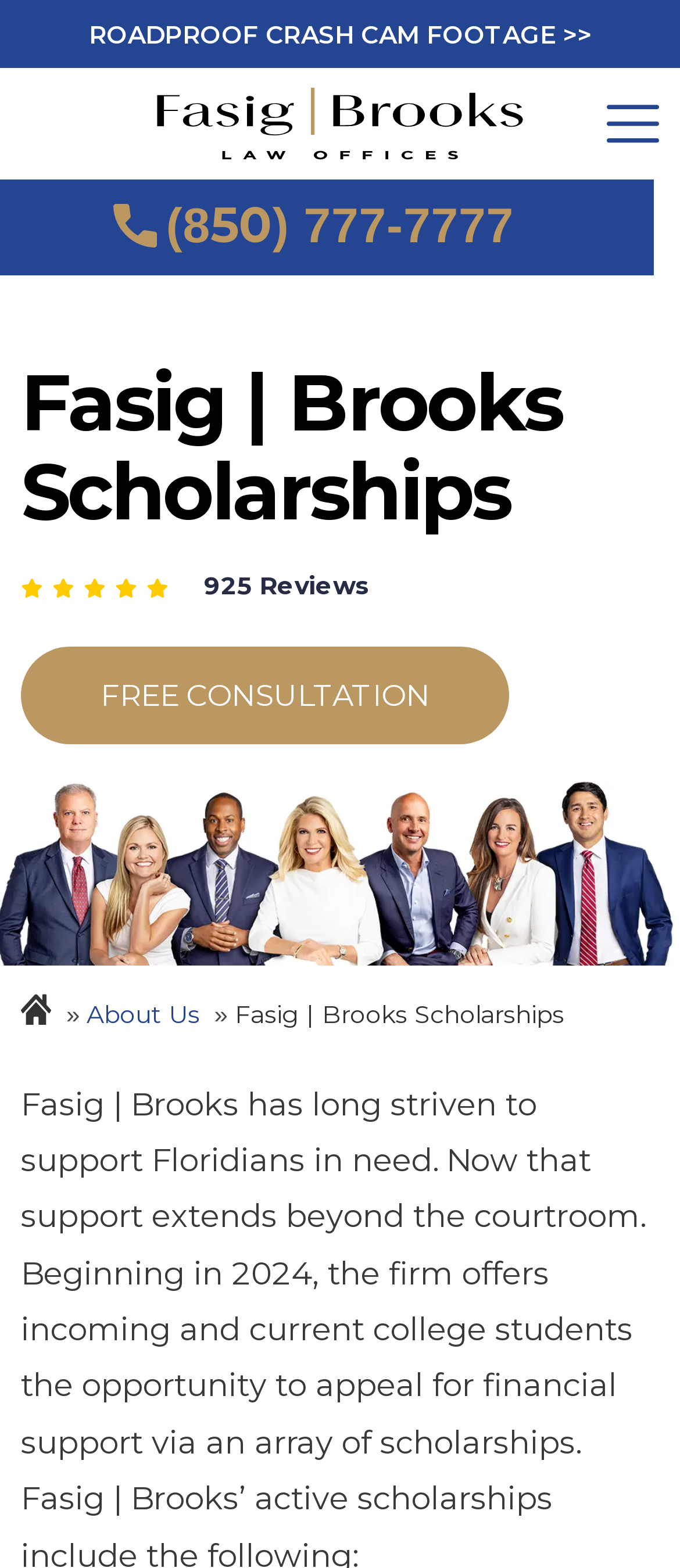Create an elaborate caption for the webpage.

The webpage is about Fasig | Brooks Scholarships, with a prominent heading at the top center of the page. Below the heading, there are five small images aligned horizontally, likely representing some sort of rating or review system. To the right of these images, the text "925 Reviews" is displayed.

At the top right corner of the page, there is a button labeled "Menu" with an accompanying image. Below this button, there is a link to "(850) 777-7777" with a small image to its right.

In the top left corner, there is a link to "ROADPROOF CRASH CAM FOOTAGE >>" and a link to "Fasig | Brooks" with an accompanying image. The Fasig | Brooks link is also a logo, as it has an image with the same bounding box coordinates.

Further down the page, there is a prominent link to "FREE CONSULTATION" at the top left, and three links to the right, including "About Us" and an empty link with an image.

The overall structure of the page is divided into sections, with clear headings and concise text. The use of images and icons adds visual appeal to the page.